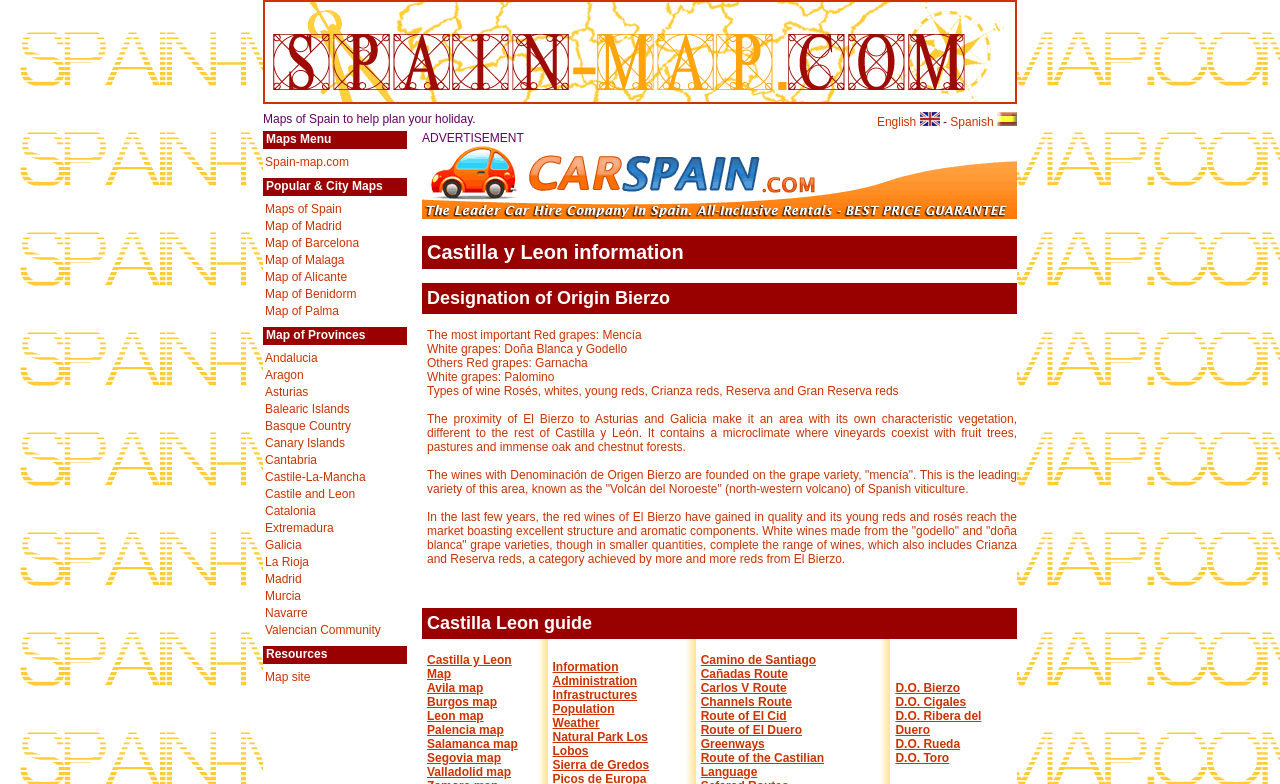Identify the bounding box coordinates of the region that needs to be clicked to carry out this instruction: "Check the wine with Denominación de Origen Bierzo". Provide these coordinates as four float numbers ranging from 0 to 1, i.e., [left, top, right, bottom].

[0.7, 0.869, 0.75, 0.886]